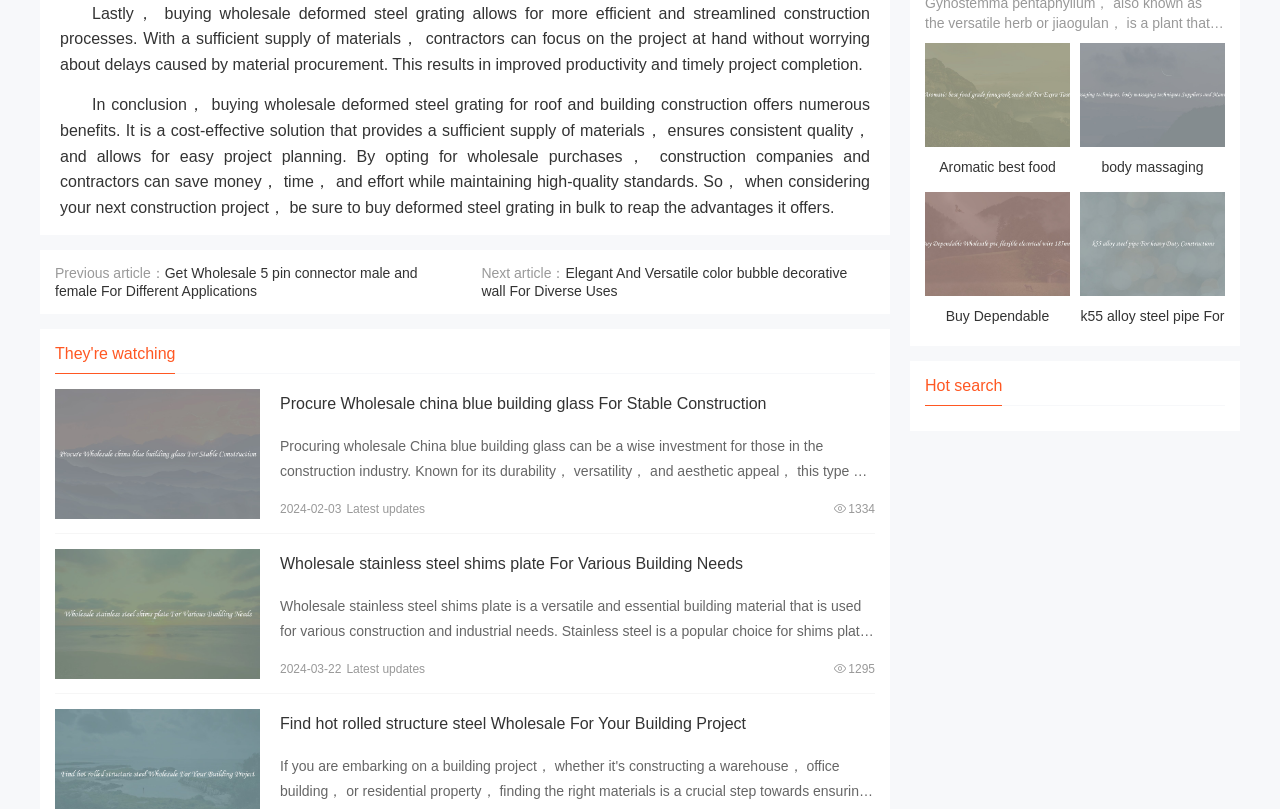What type of glass is mentioned in the second article?
Using the visual information from the image, give a one-word or short-phrase answer.

China blue building glass